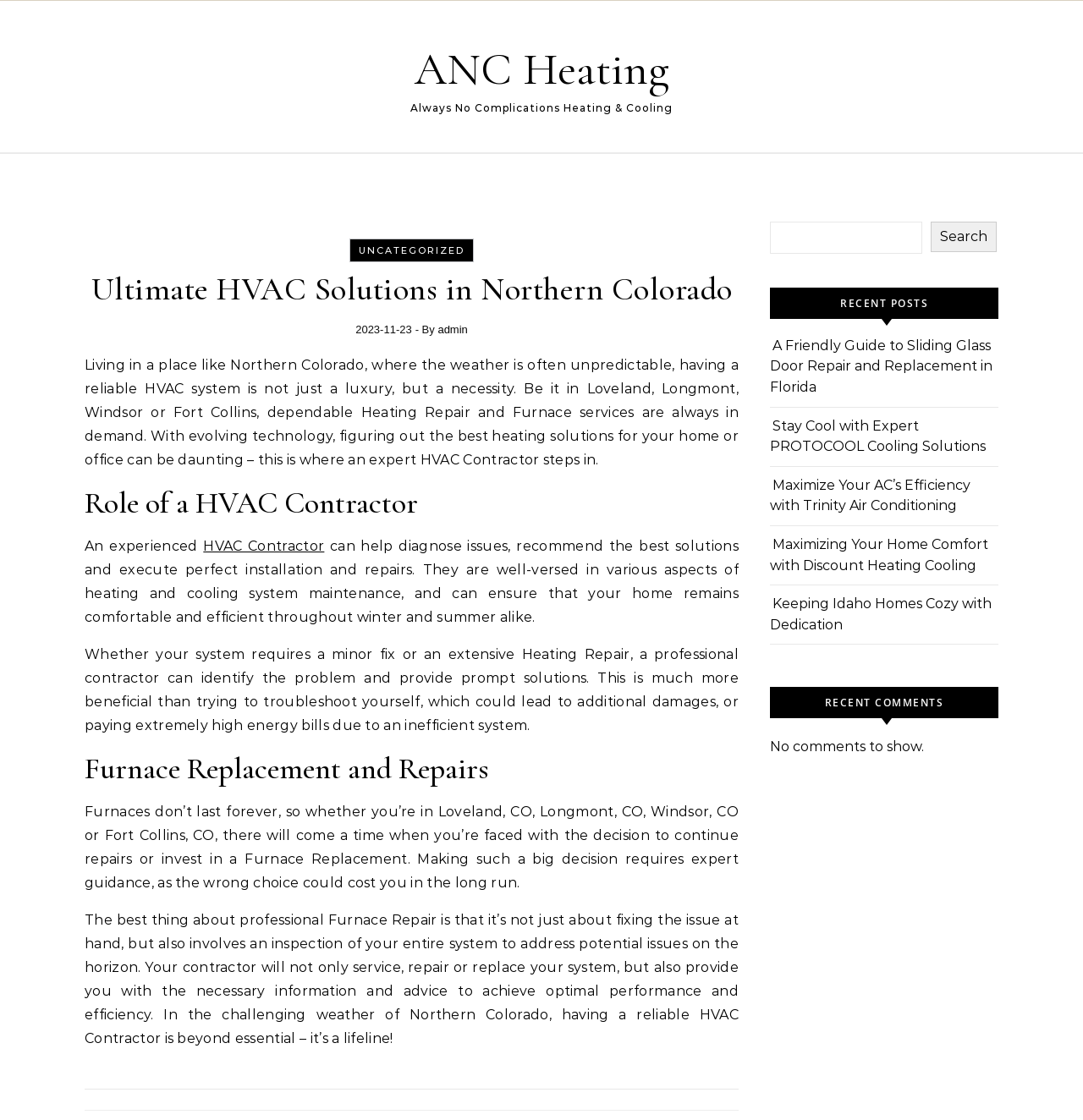Refer to the image and answer the question with as much detail as possible: What is the topic of the first heading?

The first heading on the webpage is 'Ultimate HVAC Solutions in Northern Colorado', which is likely an introduction to the company's services.